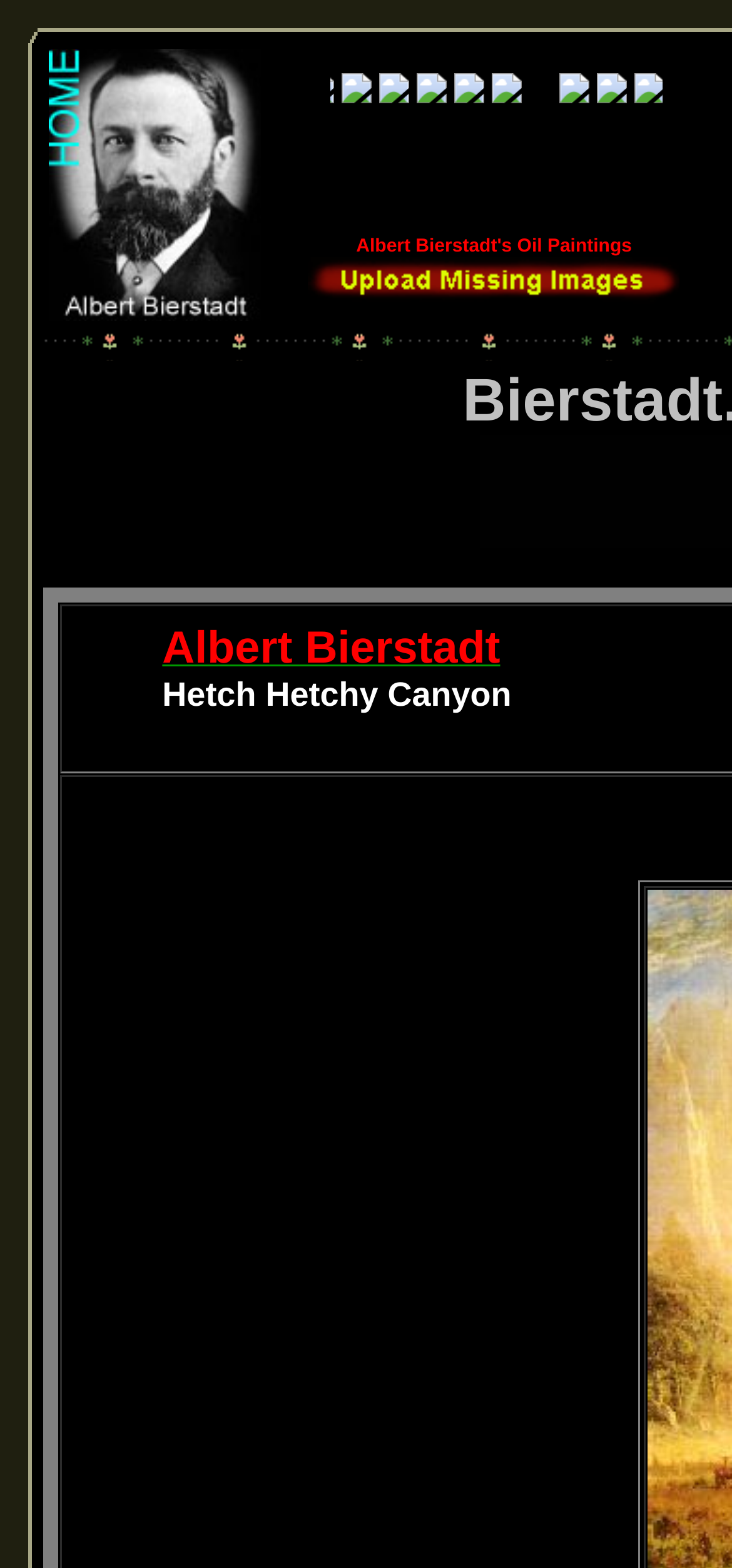What is the name of the canyon featured on this website?
Please utilize the information in the image to give a detailed response to the question.

The website's title 'Albert Bierstadt Museum: Hetch Hetchy Canyon Albert Bierstadt' suggests that the canyon featured on this website is Hetch Hetchy Canyon.